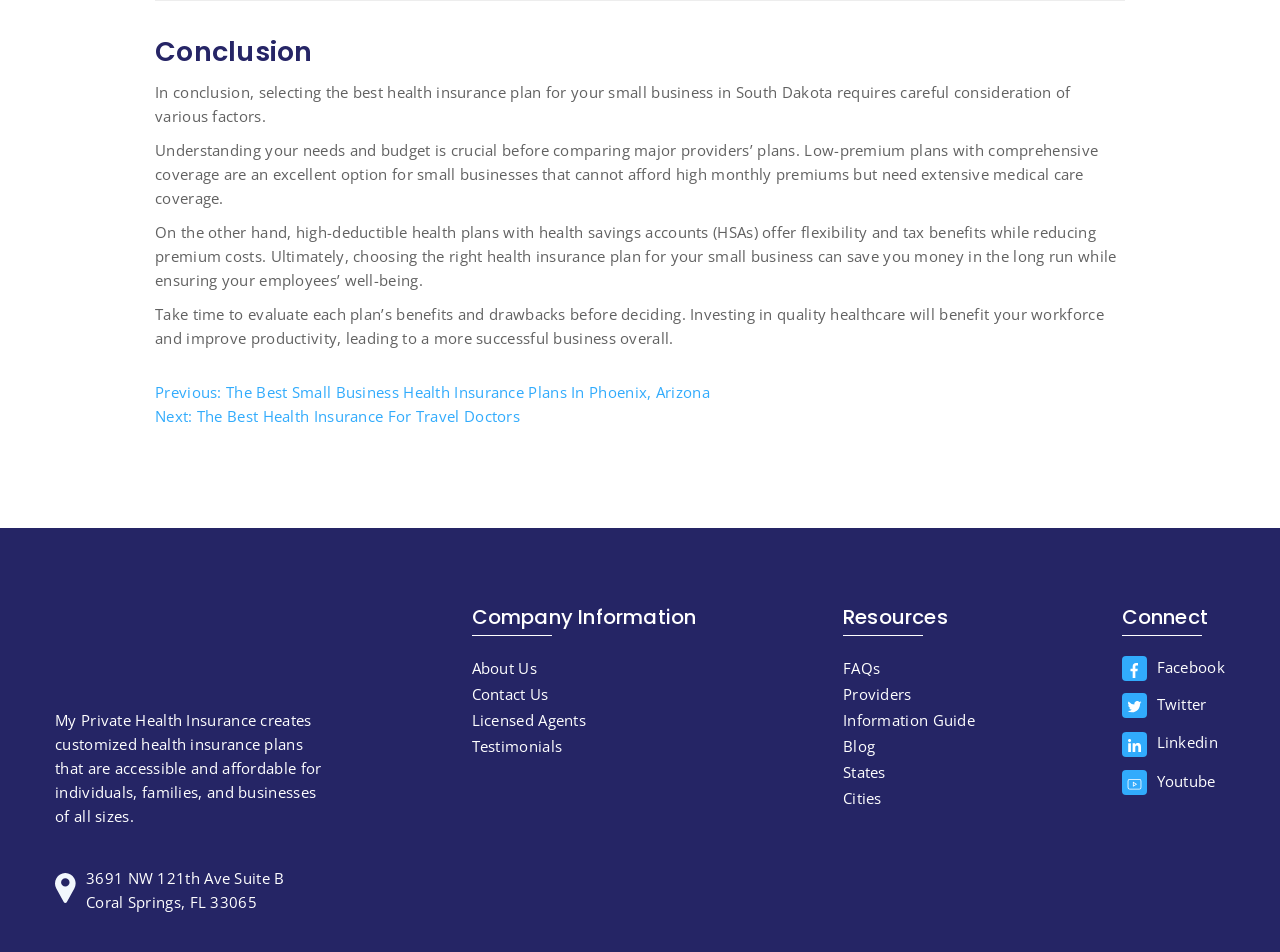Please identify the bounding box coordinates of the area that needs to be clicked to follow this instruction: "Click on 'Previous: The Best Small Business Health Insurance Plans In Phoenix, Arizona'".

[0.121, 0.401, 0.555, 0.422]